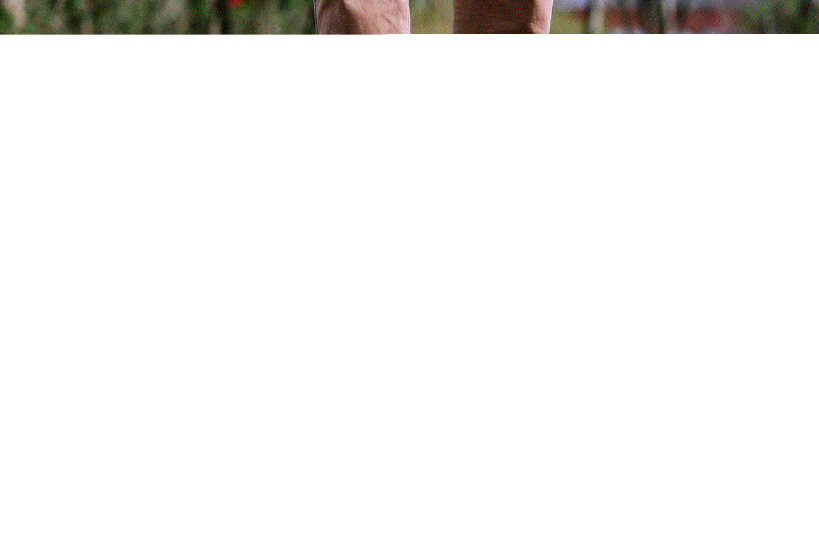From the image, can you give a detailed response to the question below:
Where is the product positioned?

The product is positioned in an outdoor setting, which echoes themes of fitness and health, and surrounding greenery adds to the feeling of vitality, aligning with the product's intent to offer a wholesome nutritional option.